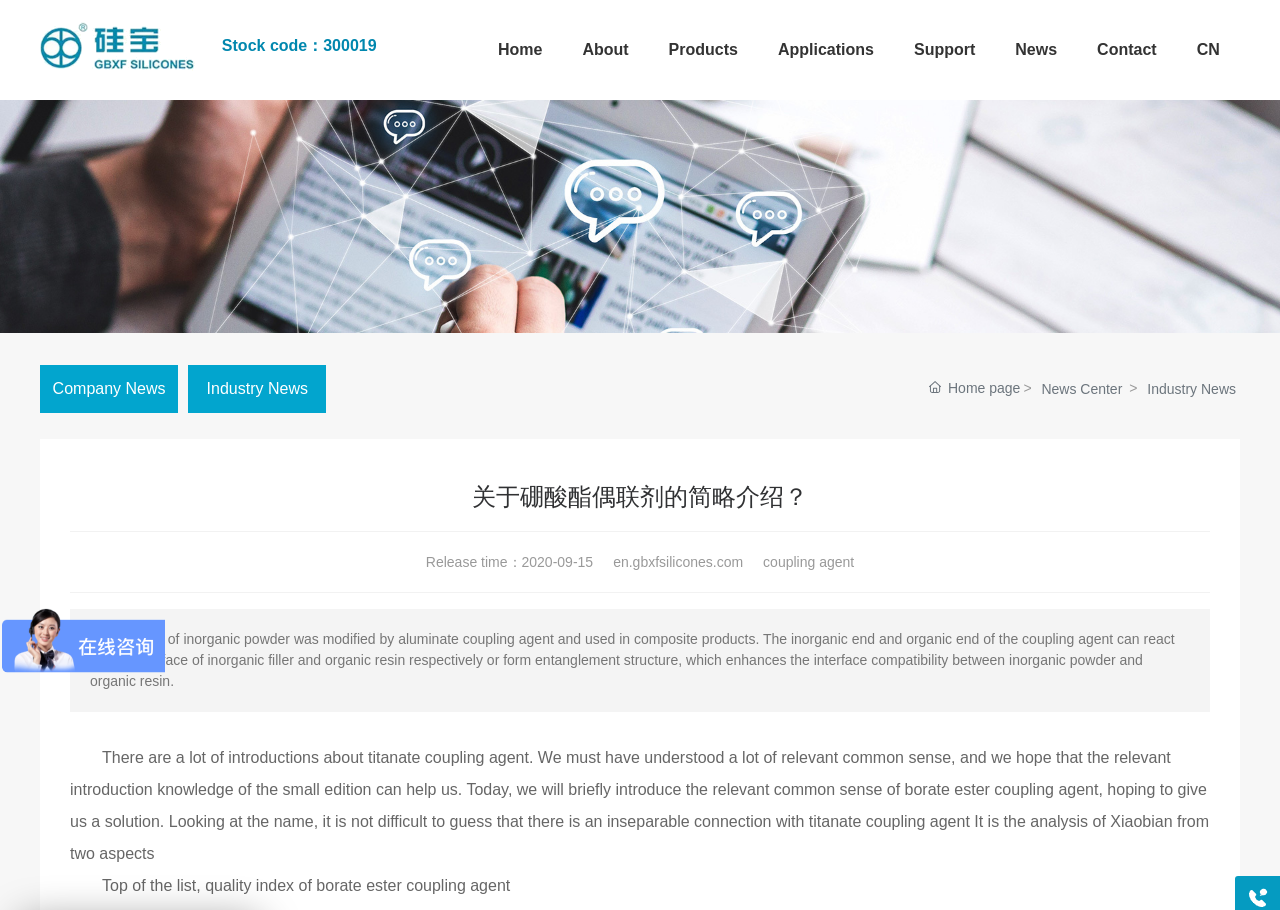Find and provide the bounding box coordinates for the UI element described here: "Home page". The coordinates should be given as four float numbers between 0 and 1: [left, top, right, bottom].

[0.726, 0.417, 0.797, 0.435]